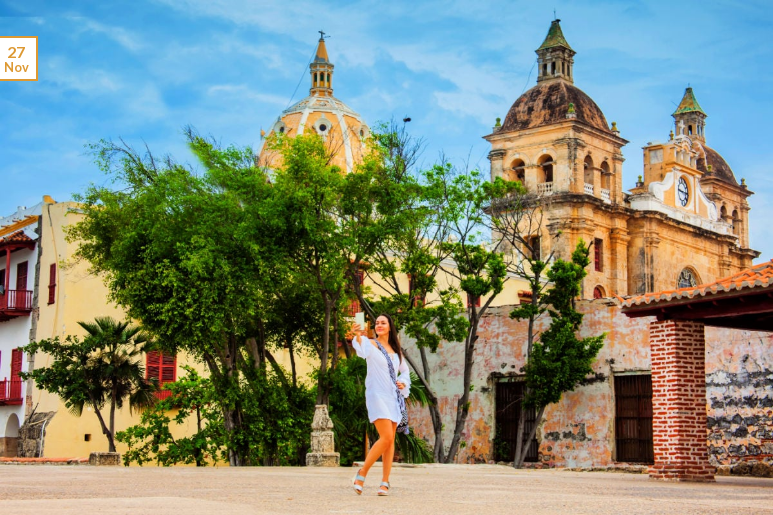Elaborate on the image by describing it in detail.

In this vibrant scene, a woman takes a selfie against the stunning backdrop of the colonial architecture in Cartagena de Indias, Colombia. Dressed in a light, breezy outfit, she stands gracefully with one hand raised, capturing the picturesque moment. The iconic dome and bell towers of historic buildings peek through lush greenery, highlighting the rich cultural heritage of the city. The setting is brightened by a clear blue sky, enhancing the cheerful atmosphere of this thriving destination. A date appears in the corner, indicating it's November 27, adding a touch of context to this beautiful travel moment.